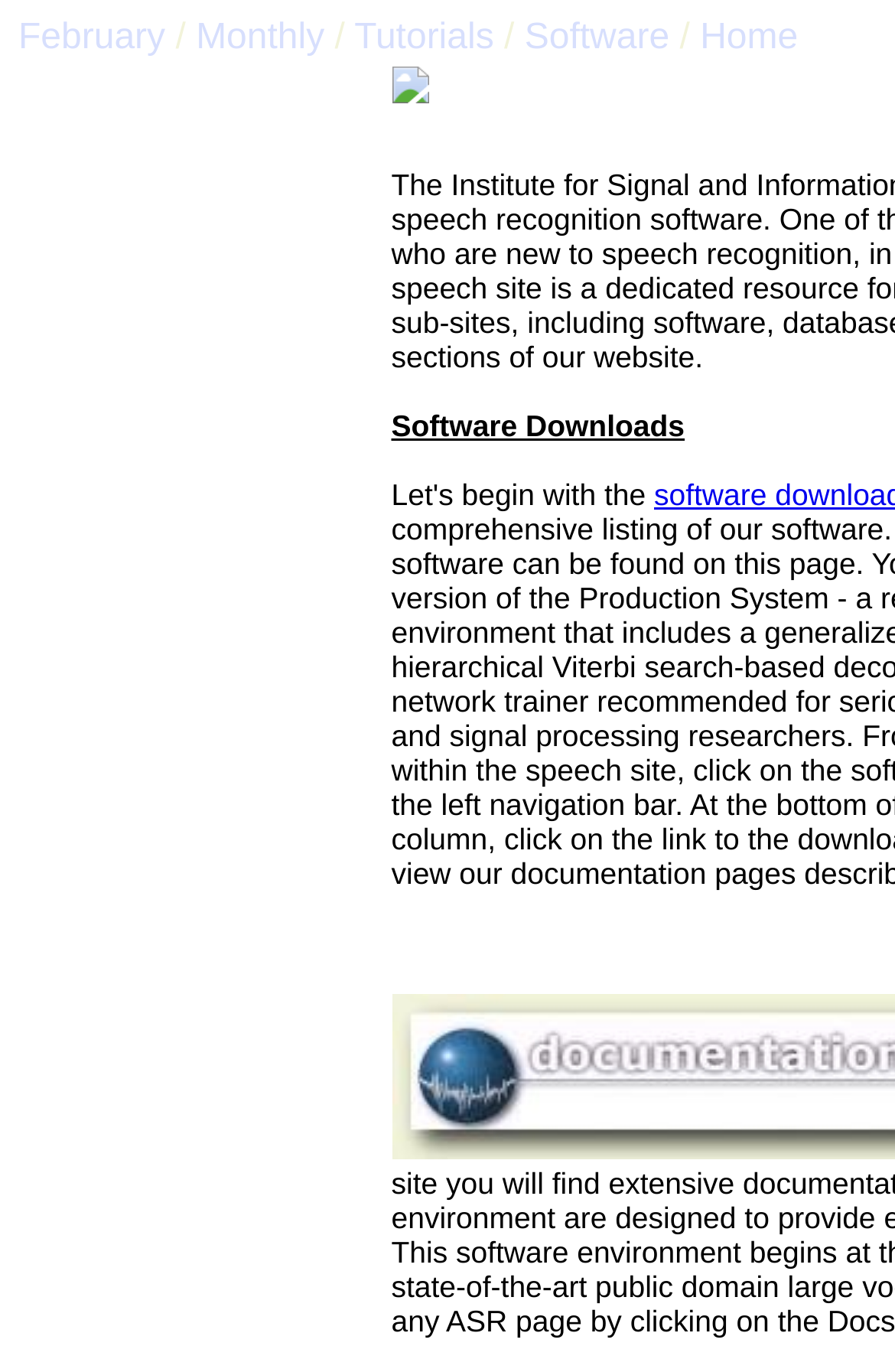For the given element description August 2023, determine the bounding box coordinates of the UI element. The coordinates should follow the format (top-left x, top-left y, bottom-right x, bottom-right y) and be within the range of 0 to 1.

None